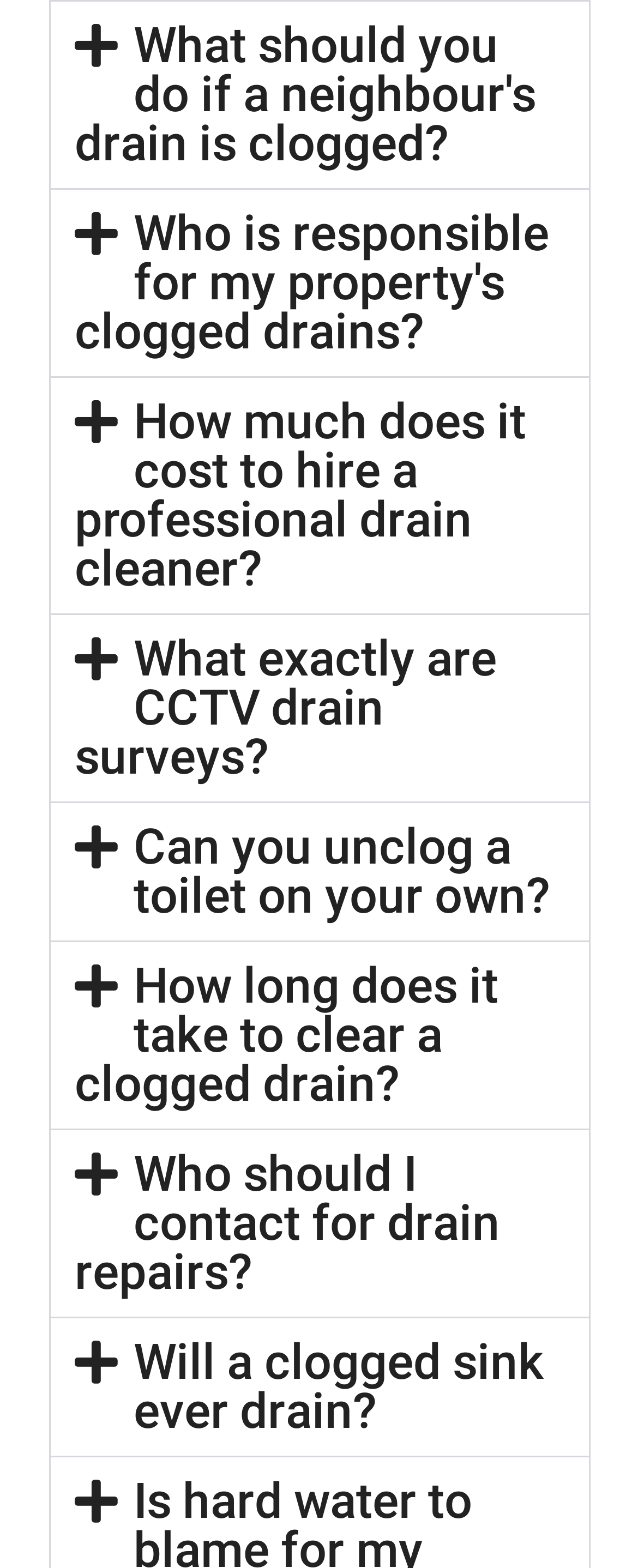What is the topic of the last button?
Provide a detailed and extensive answer to the question.

The last button on the webpage has the text 'Will a clogged sink ever drain?' which indicates that the topic of the last button is related to a clogged sink.